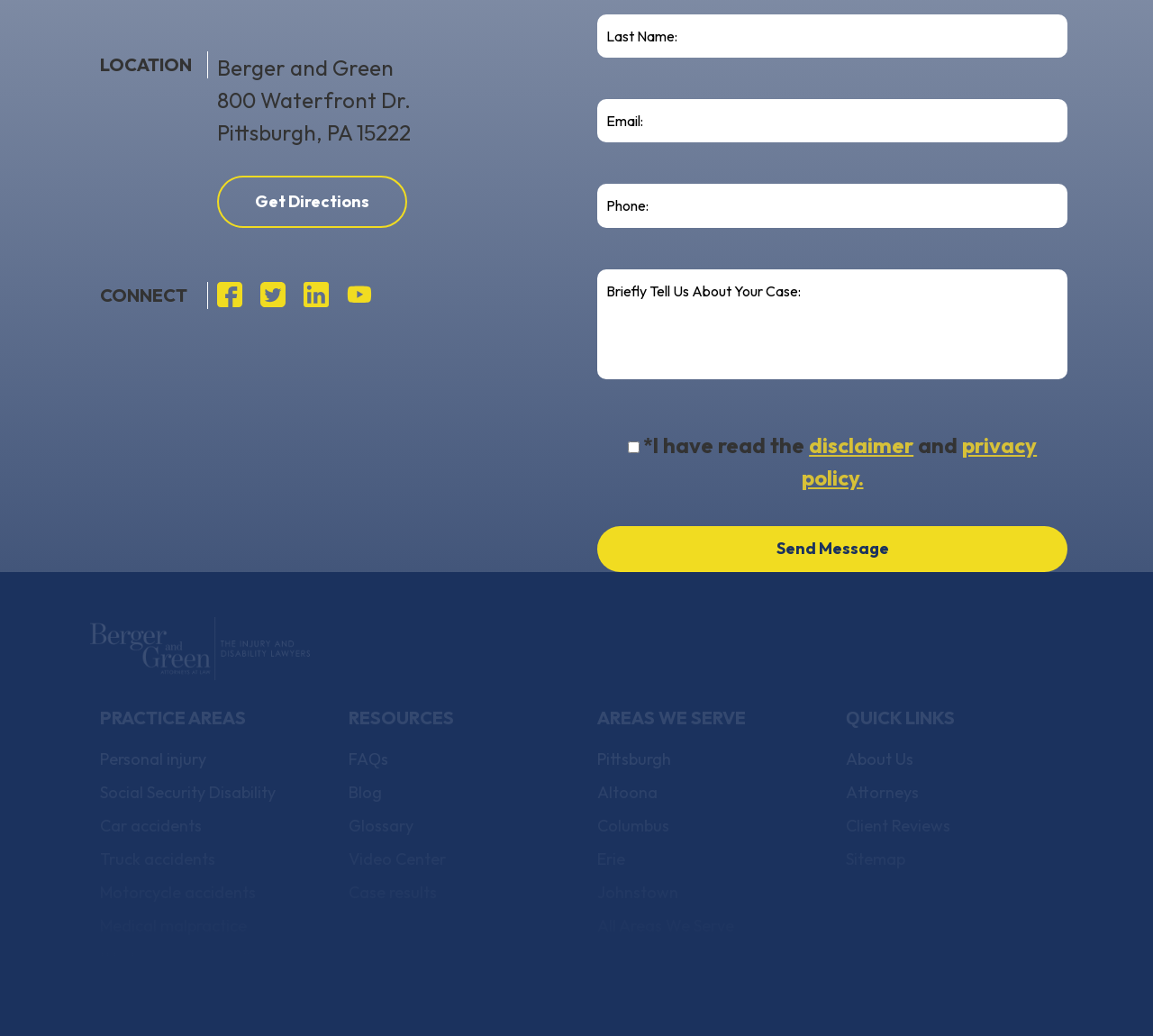Please determine the bounding box coordinates of the clickable area required to carry out the following instruction: "Send Message". The coordinates must be four float numbers between 0 and 1, represented as [left, top, right, bottom].

[0.518, 0.508, 0.926, 0.552]